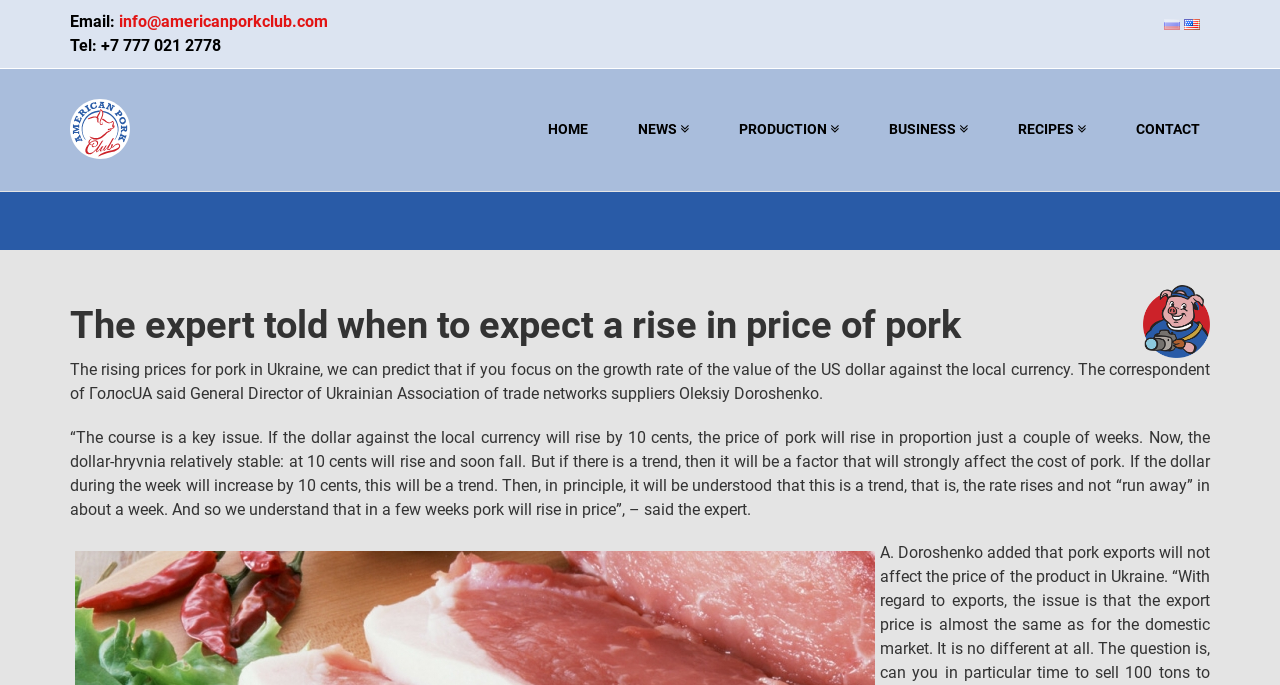Please indicate the bounding box coordinates of the element's region to be clicked to achieve the instruction: "Read NEWS". Provide the coordinates as four float numbers between 0 and 1, i.e., [left, top, right, bottom].

[0.479, 0.1, 0.558, 0.278]